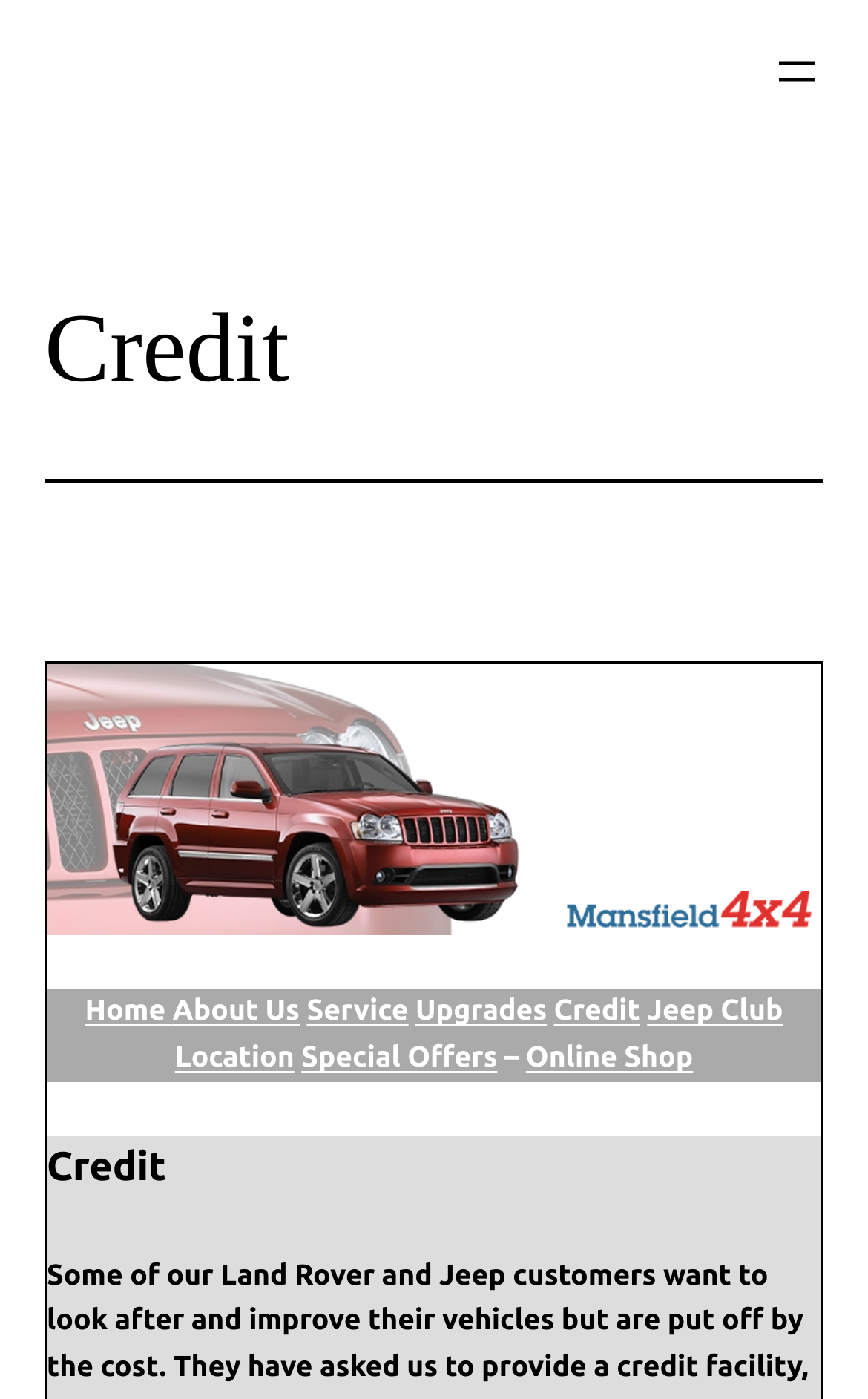Please find the bounding box coordinates of the element that must be clicked to perform the given instruction: "Explore Jeep Club". The coordinates should be four float numbers from 0 to 1, i.e., [left, top, right, bottom].

[0.746, 0.712, 0.902, 0.734]